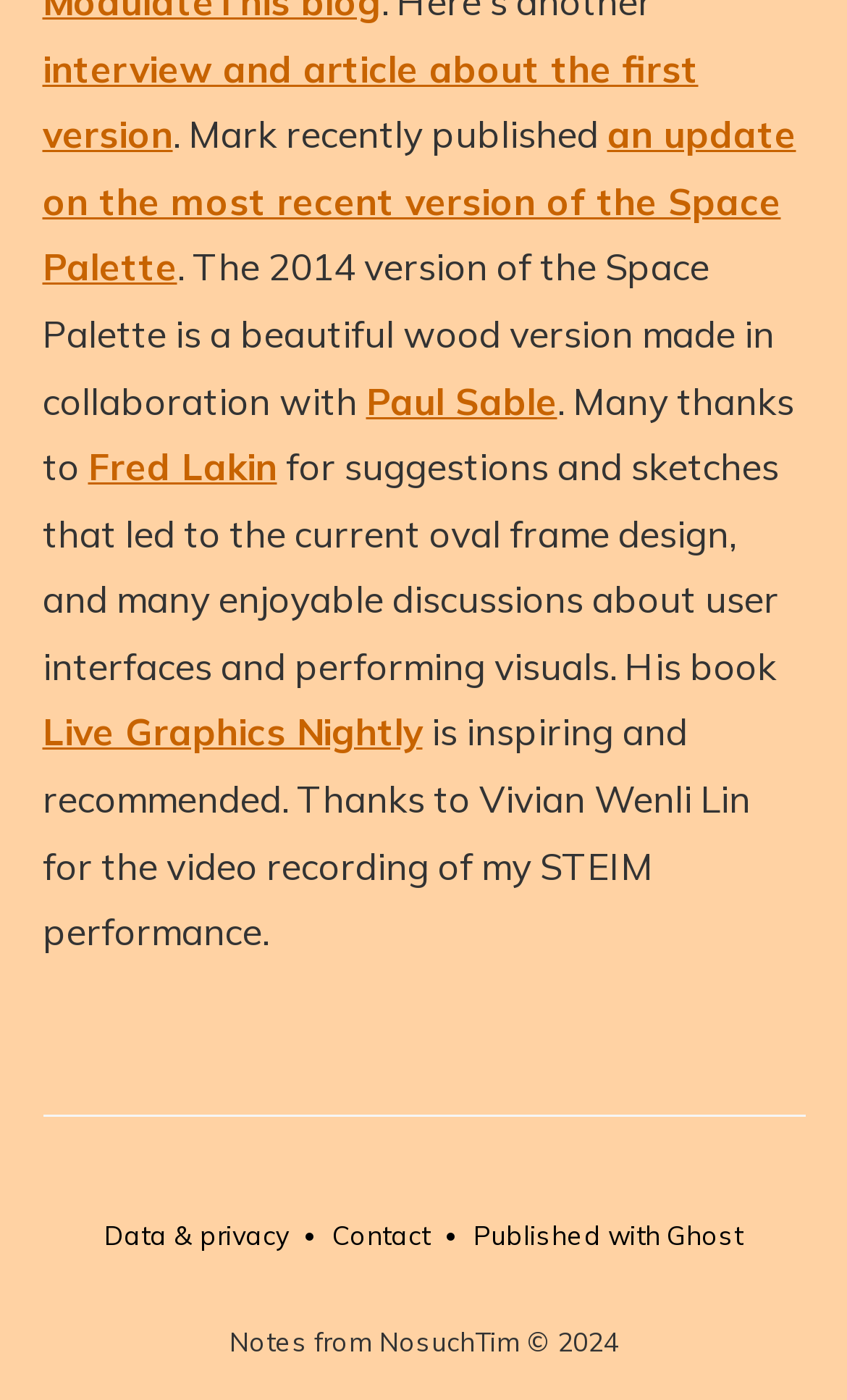Could you locate the bounding box coordinates for the section that should be clicked to accomplish this task: "go to the Data & privacy page".

[0.123, 0.868, 0.341, 0.898]